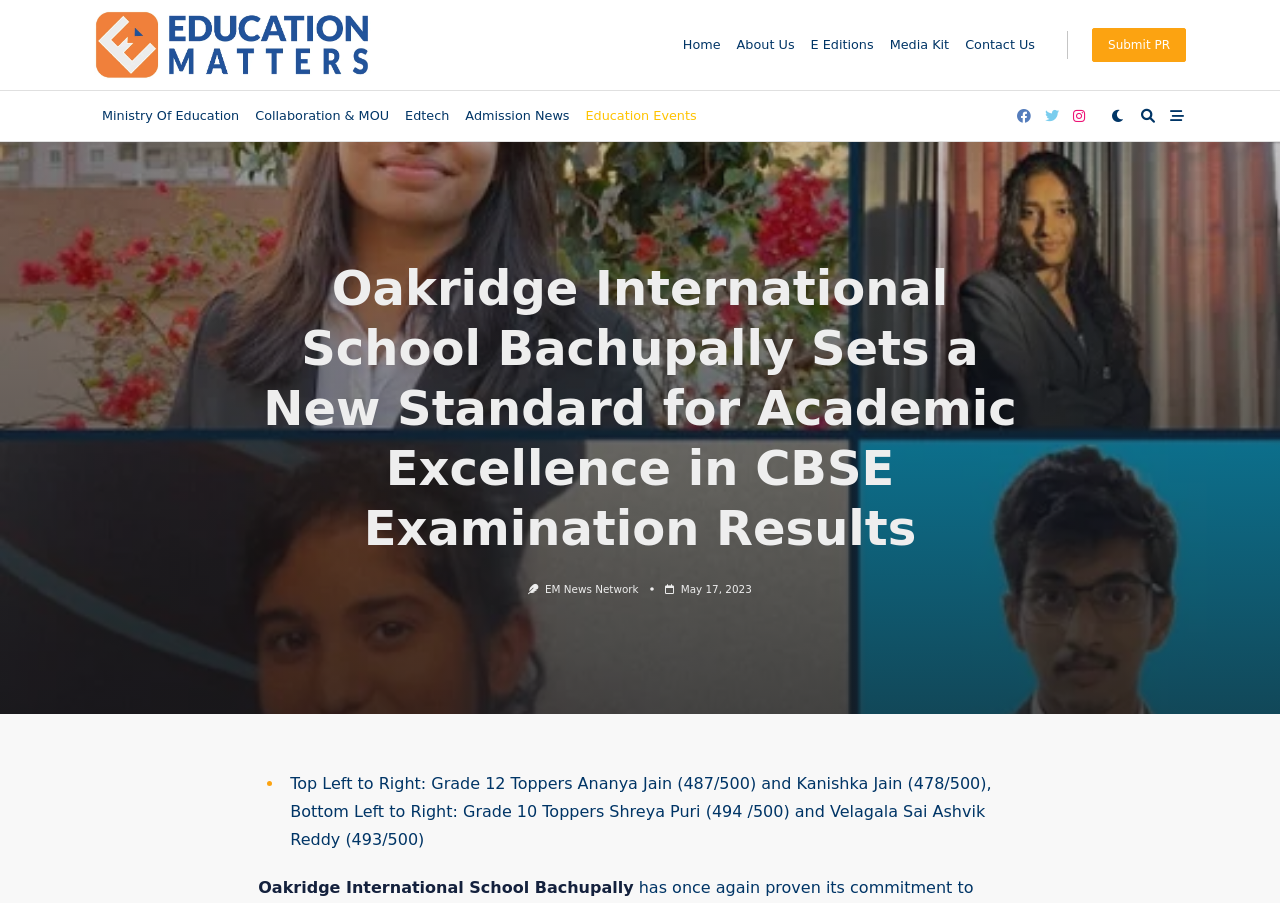Show the bounding box coordinates of the element that should be clicked to complete the task: "Submit a PR".

[0.853, 0.031, 0.927, 0.069]